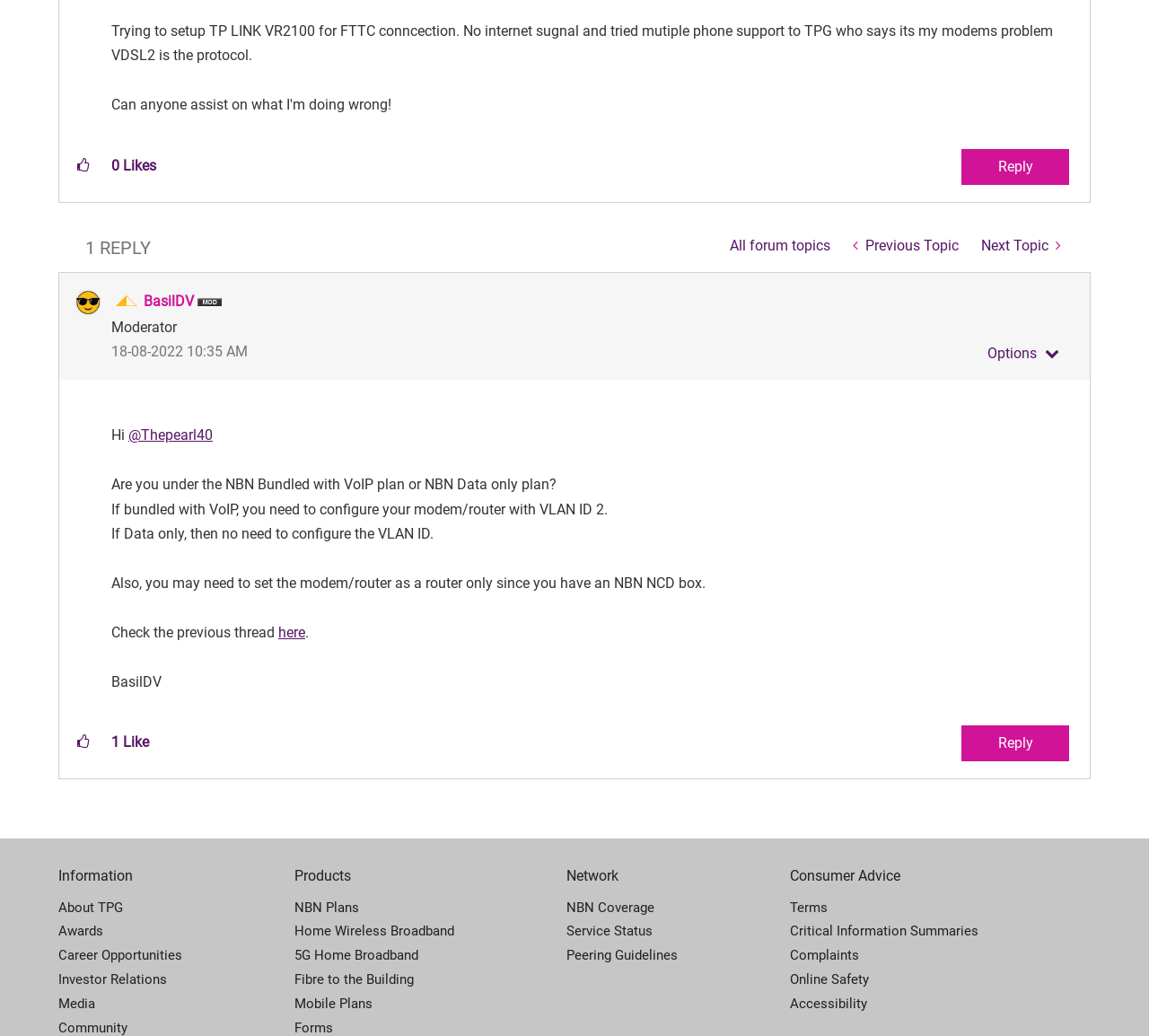Locate the bounding box coordinates of the UI element described by: "Fibre to the Building". Provide the coordinates as four float numbers between 0 and 1, formatted as [left, top, right, bottom].

[0.256, 0.934, 0.493, 0.957]